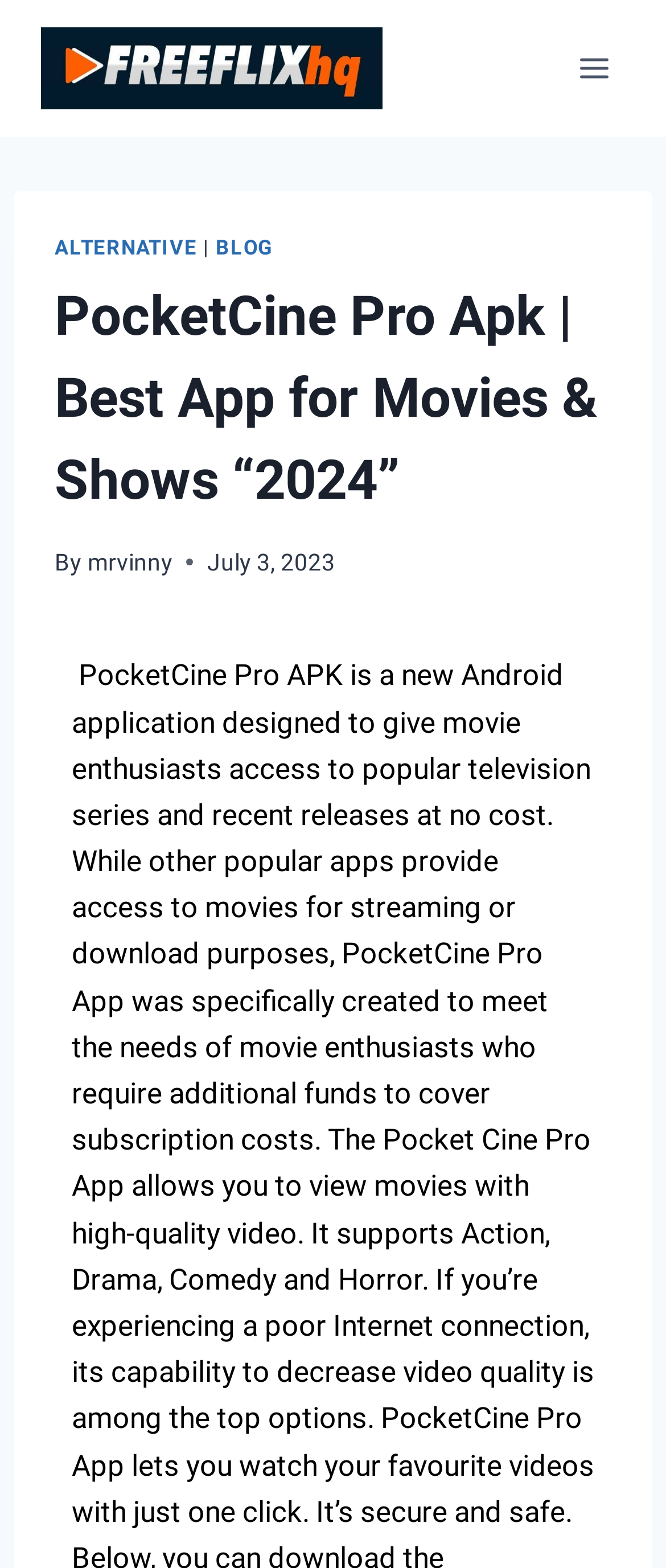Answer this question in one word or a short phrase: Who is the author of the blog post?

mrvinny